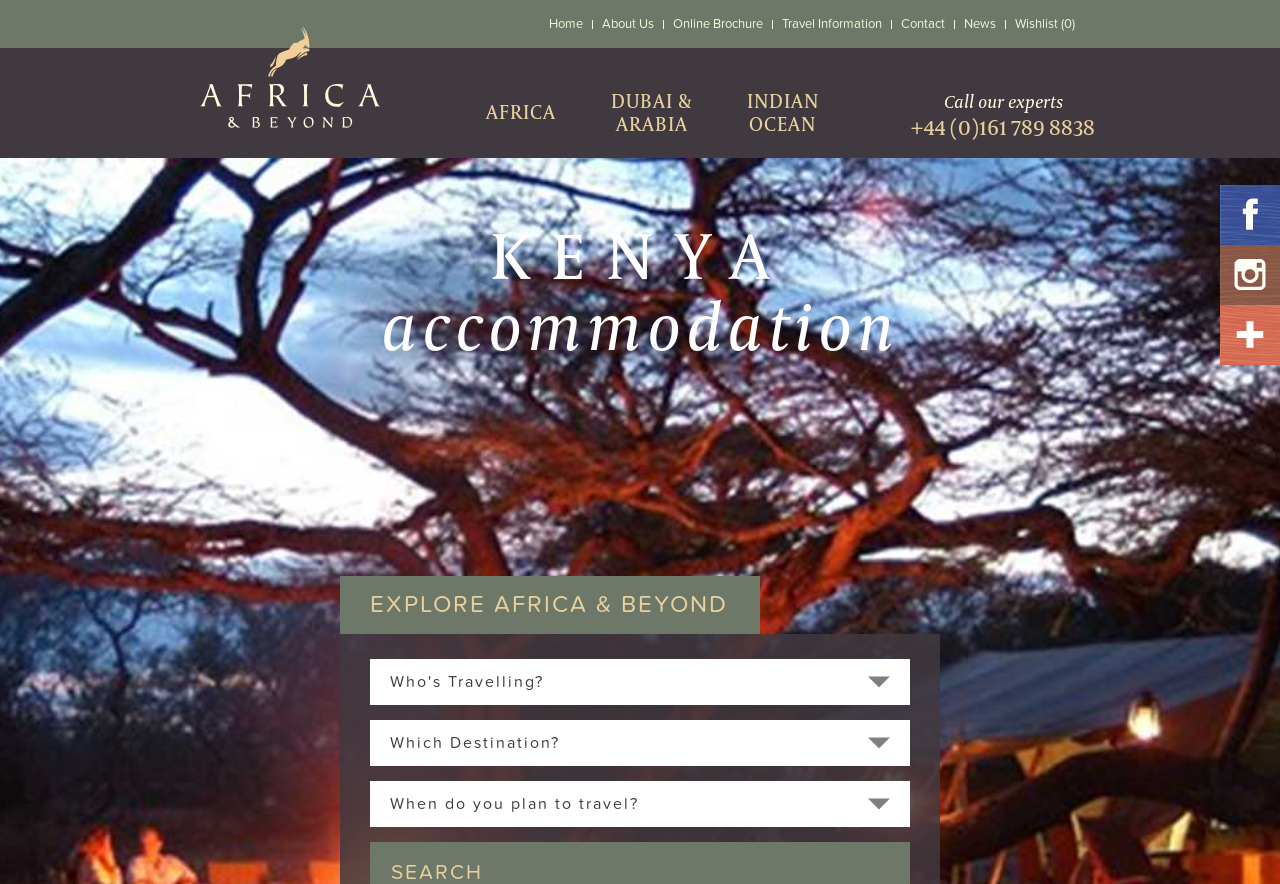Use one word or a short phrase to answer the question provided: 
What is the phone number to call for travel experts?

+44 (0)161 789 8838